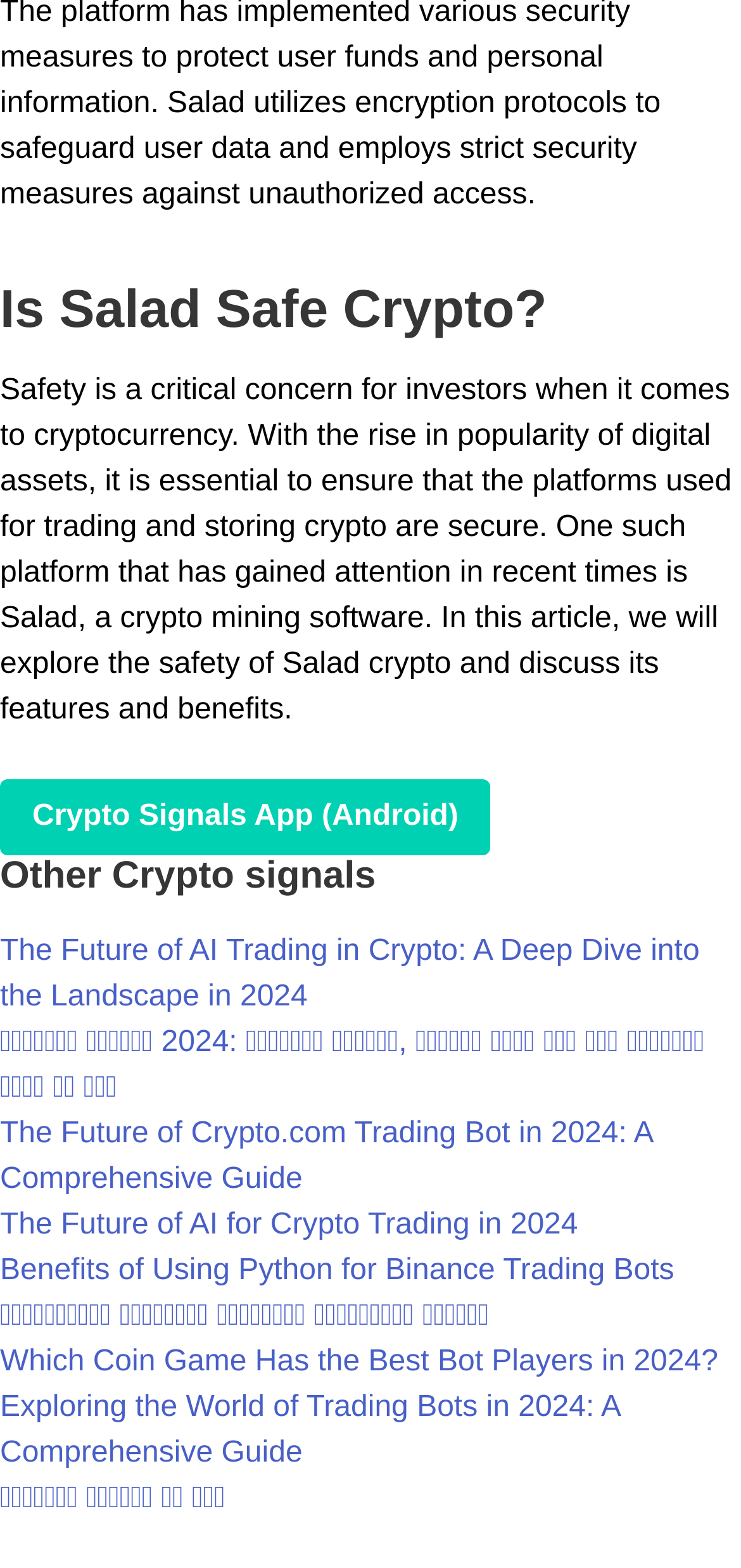Determine the coordinates of the bounding box that should be clicked to complete the instruction: "Click on 'Crypto Signals App (Android)' link". The coordinates should be represented by four float numbers between 0 and 1: [left, top, right, bottom].

[0.0, 0.497, 0.662, 0.545]